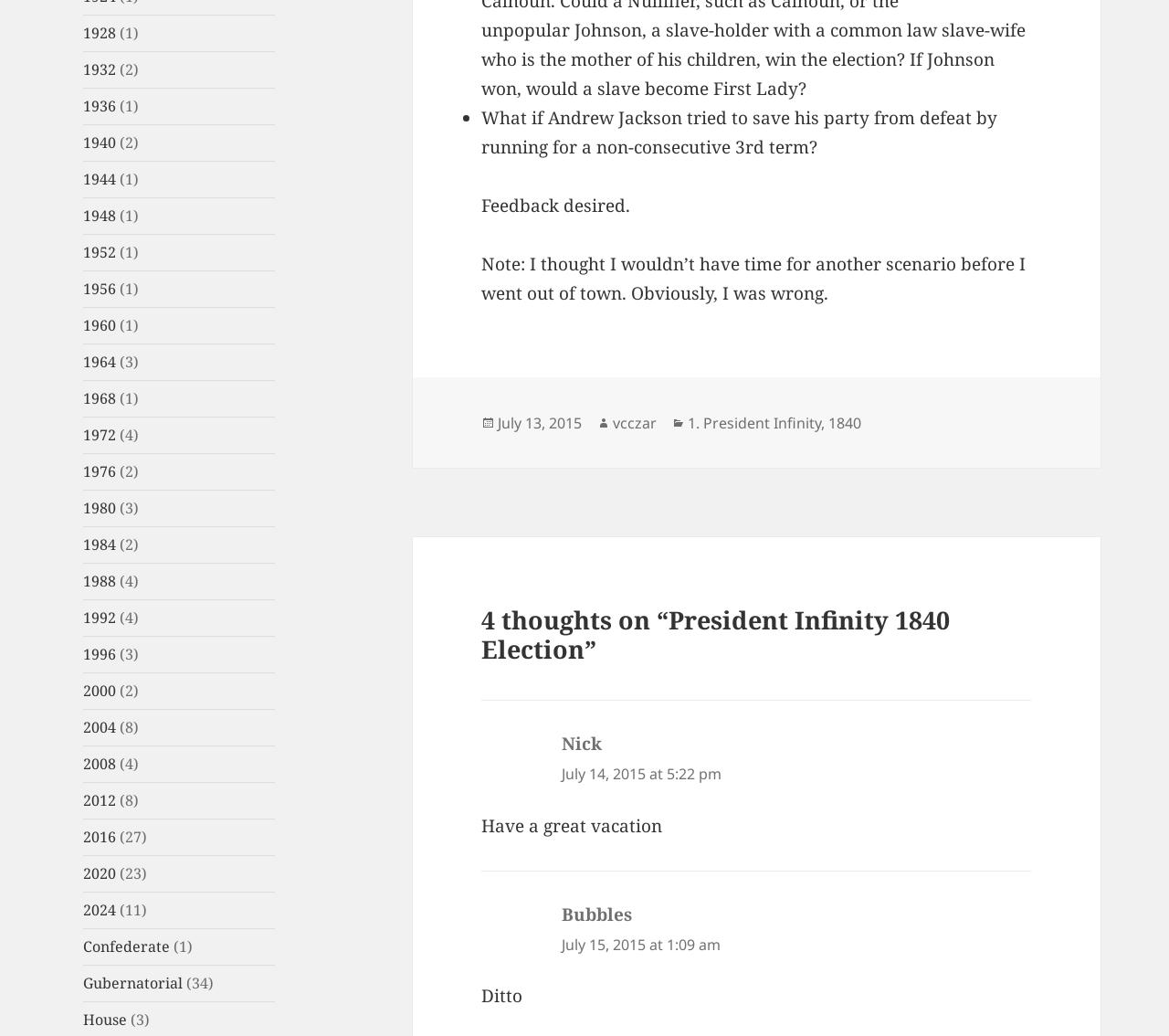What is the year of the election mentioned in the link '1840'?
Look at the image and answer the question using a single word or phrase.

1840